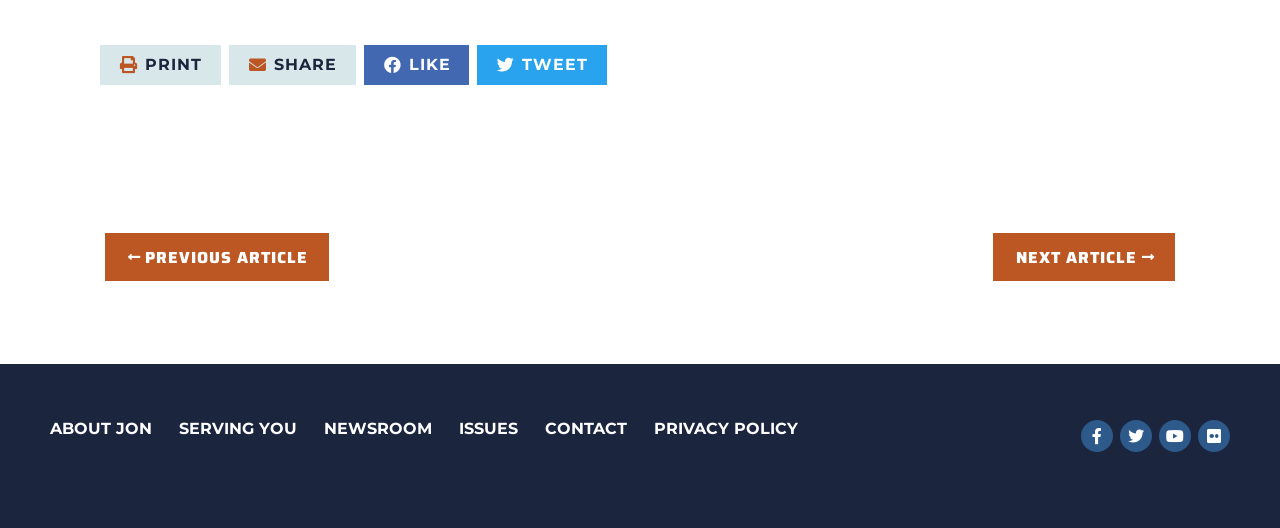What is the text of the second link from the left? Observe the screenshot and provide a one-word or short phrase answer.

NEXT ARTICLE